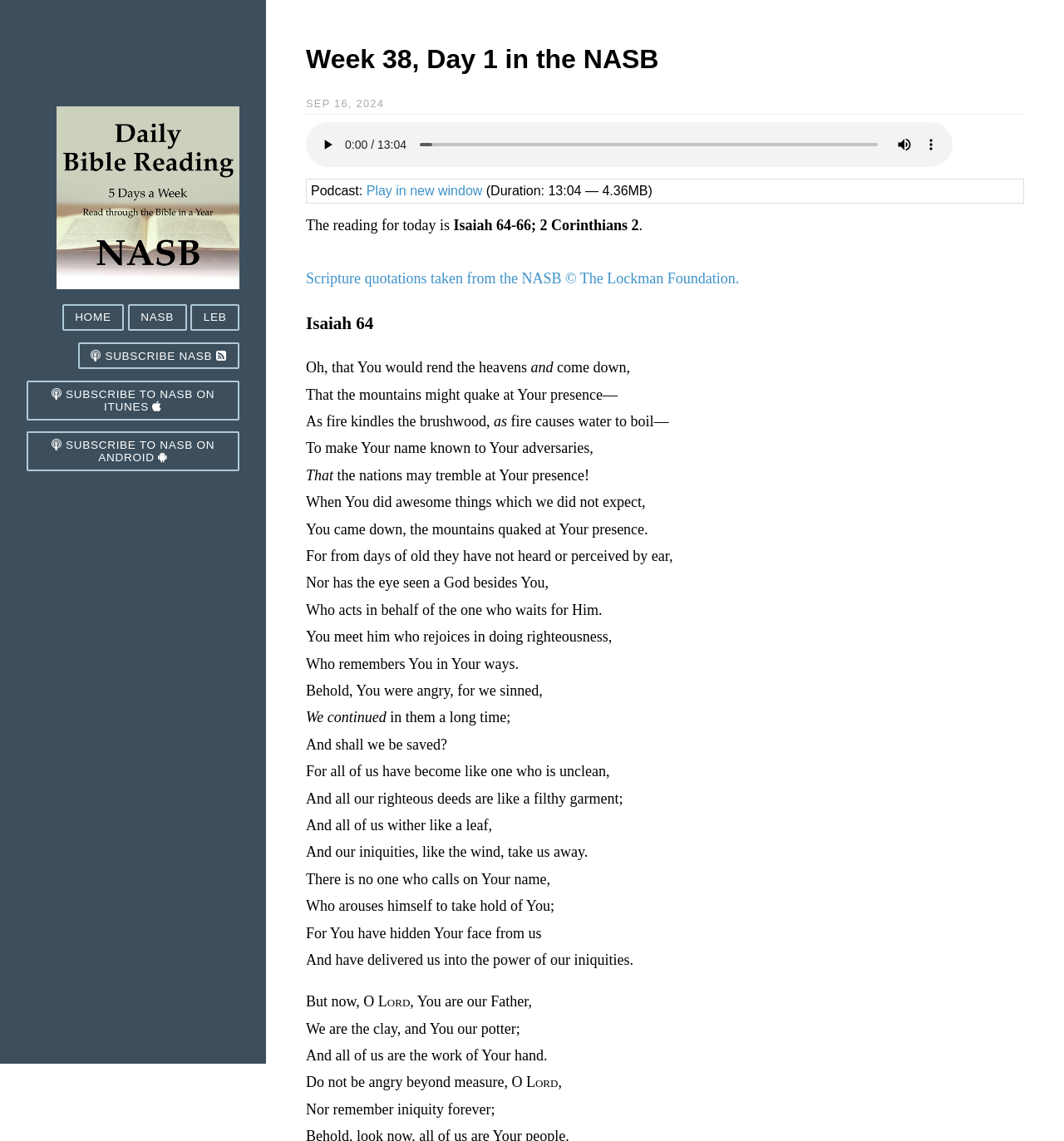What is the name of the Bible translation used?
Based on the screenshot, respond with a single word or phrase.

NASB